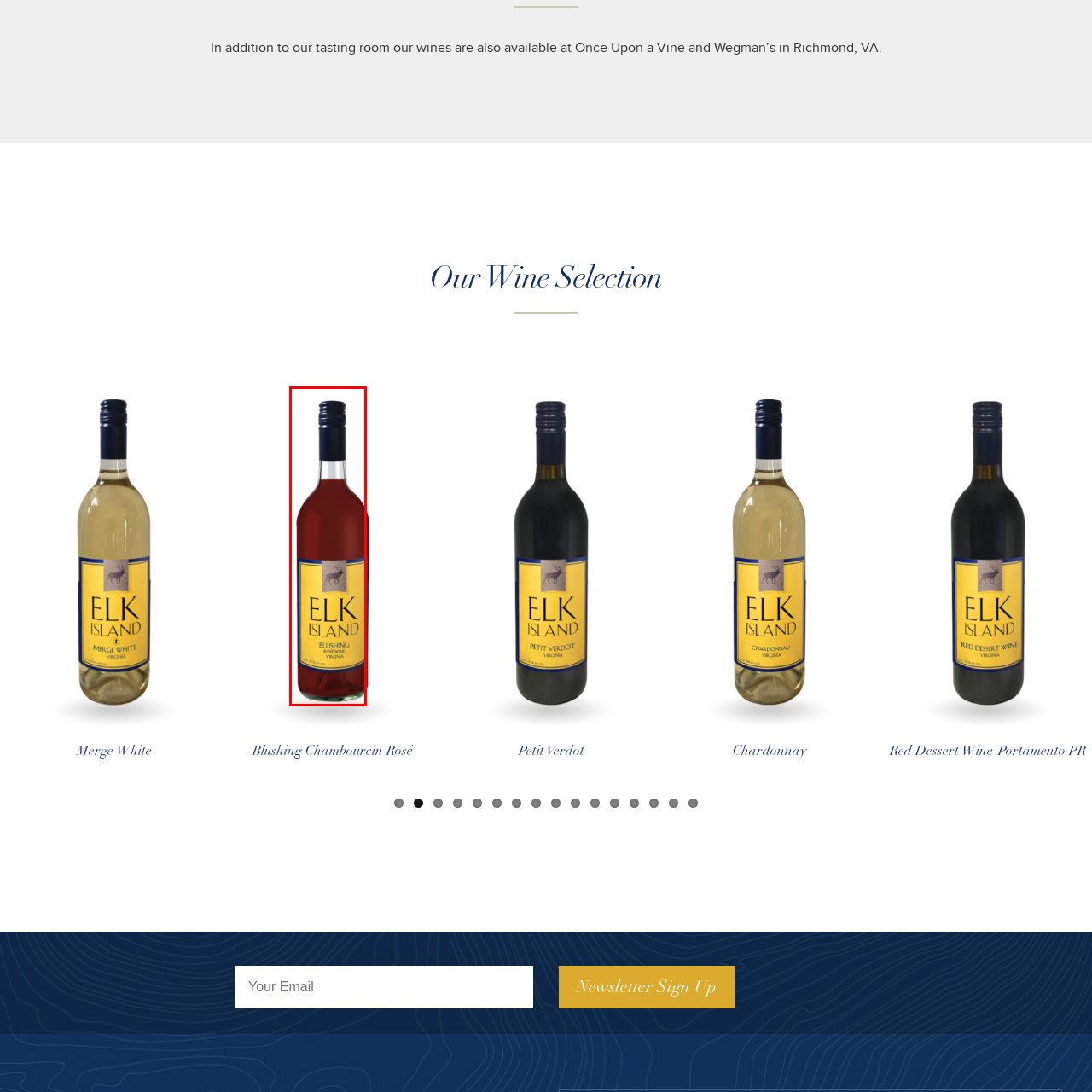Detail the features and components of the image inside the red outline.

The image features a bottle of "Elk Island Blushing" wine, proudly showcasing its vibrant red color. The label is adorned with a striking yellow background, prominently displaying the name "ELK ISLAND" at the center. Below the name, the term "BLUSHING" is highlighted in a bold font, indicating the wine's distinctive style. The bottom of the label features "VIRGINIA," identifying the wine's origin, and incorporates a subtle graphic of an elk, symbolizing the brand's connection to nature. This wine is part of a selection featured under the link "Blushing Chambourcin Rosé," emphasizing its appeal to wine enthusiasts seeking regional offerings.